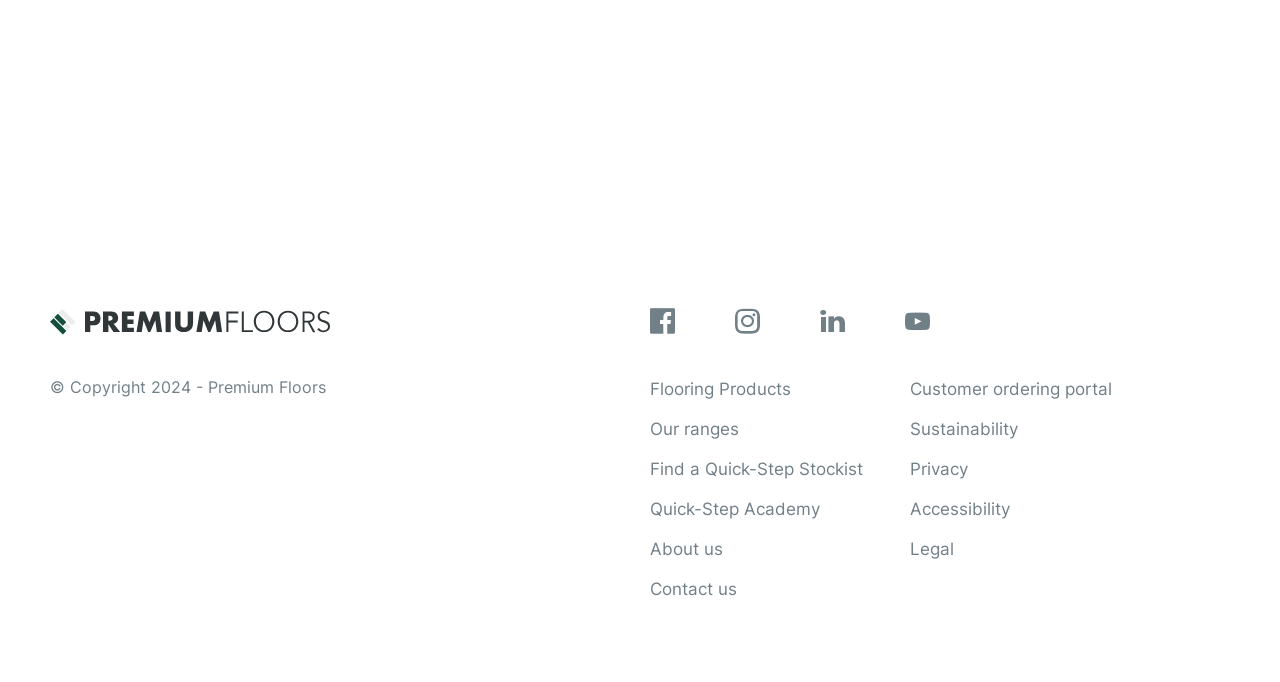Locate the bounding box for the described UI element: "Privacy". Ensure the coordinates are four float numbers between 0 and 1, formatted as [left, top, right, bottom].

[0.711, 0.668, 0.756, 0.708]